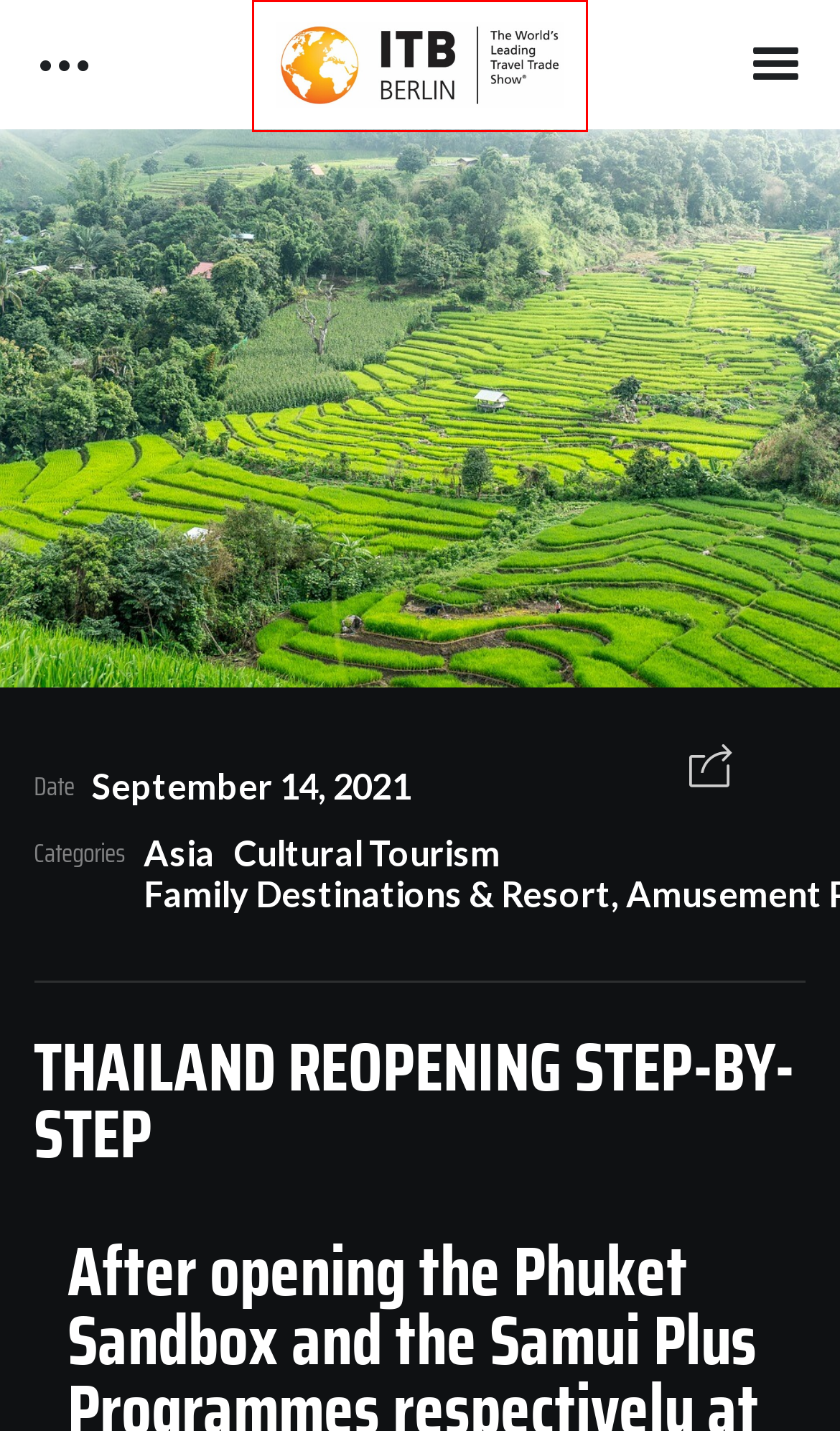You are given a screenshot of a webpage with a red bounding box around an element. Choose the most fitting webpage description for the page that appears after clicking the element within the red bounding box. Here are the candidates:
A. Travel Industry News : Day 3 - by ITB
B. Travel Industry News : ITB China News 2024 - by ITB
C. Travel Industry News : ITB Berlin News - Saudi - by ITB
D. Travel Industry News : Preview - by ITB
E. Travel Industry News : Cookie Policy (EU) - by ITB
F. Home - The World of ITB
G. Travel Industry News : ITB Testimonials - by ITB
H. Cultural Tourism - Travel Industry News by ITB

B